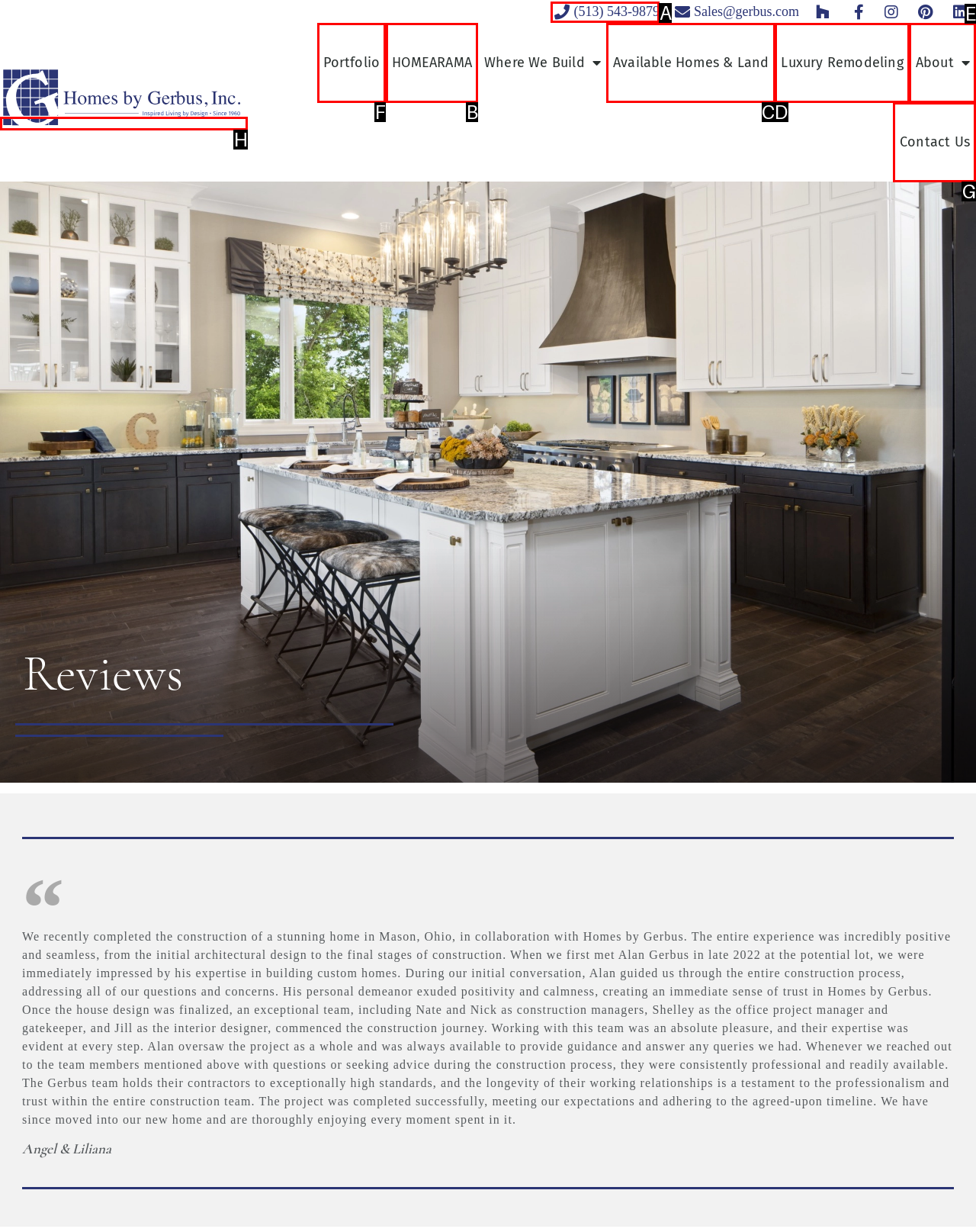Specify which UI element should be clicked to accomplish the task: Click on Portfolio. Answer with the letter of the correct choice.

F